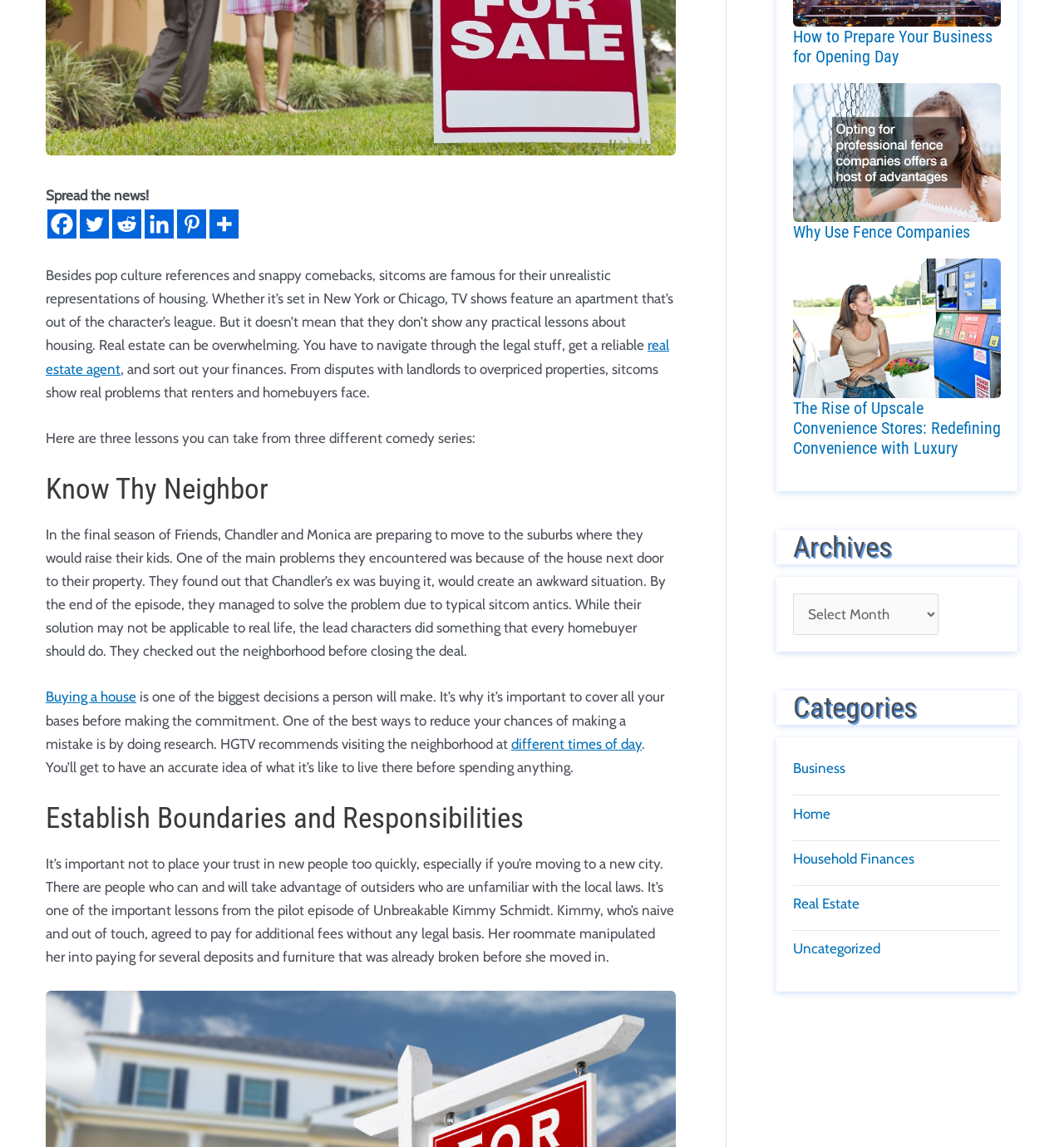Identify the bounding box coordinates for the UI element that matches this description: "Business".

[0.745, 0.662, 0.795, 0.677]